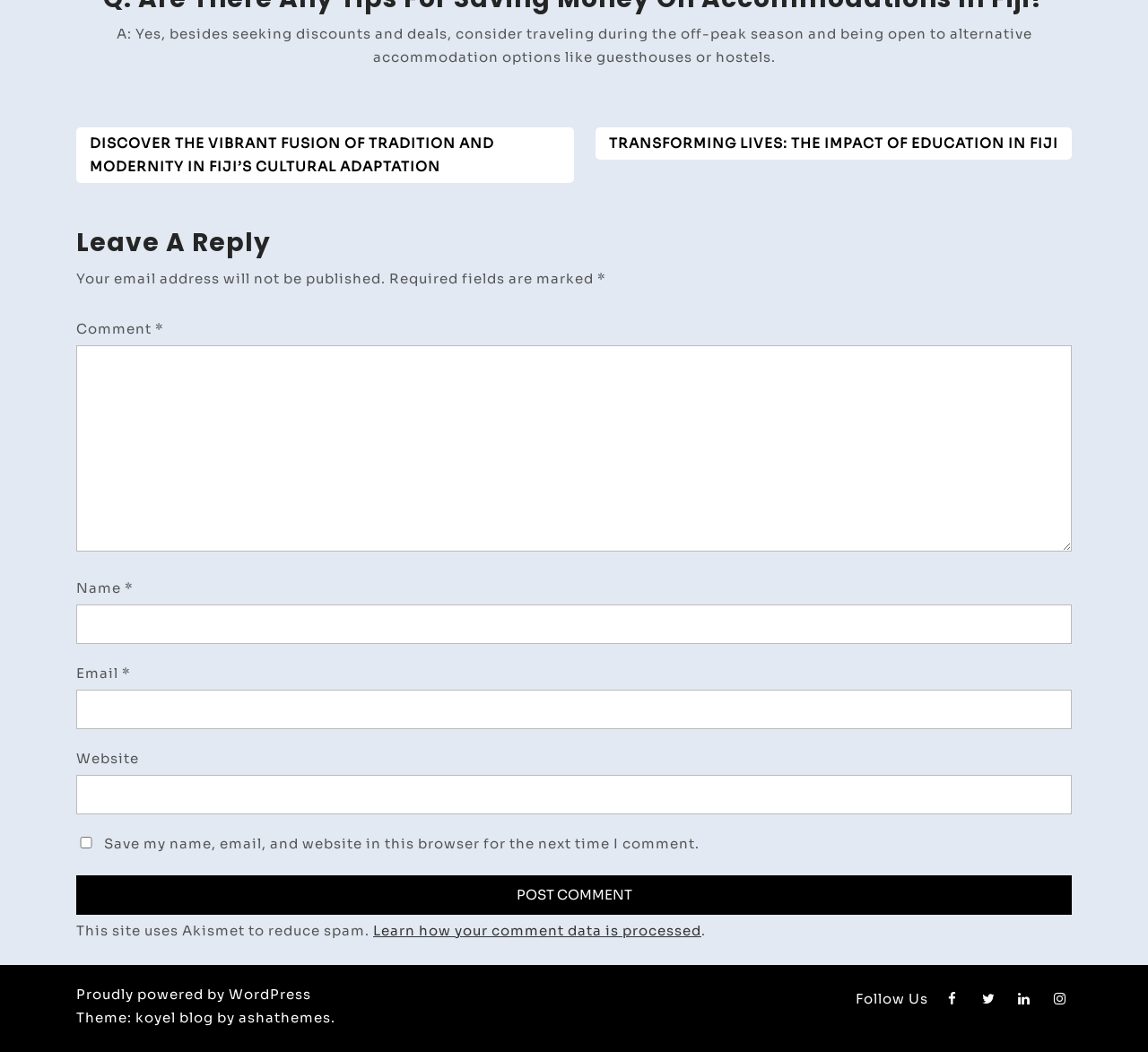Provide your answer in one word or a succinct phrase for the question: 
What is the topic of the previous post?

Fiji's cultural adaptation